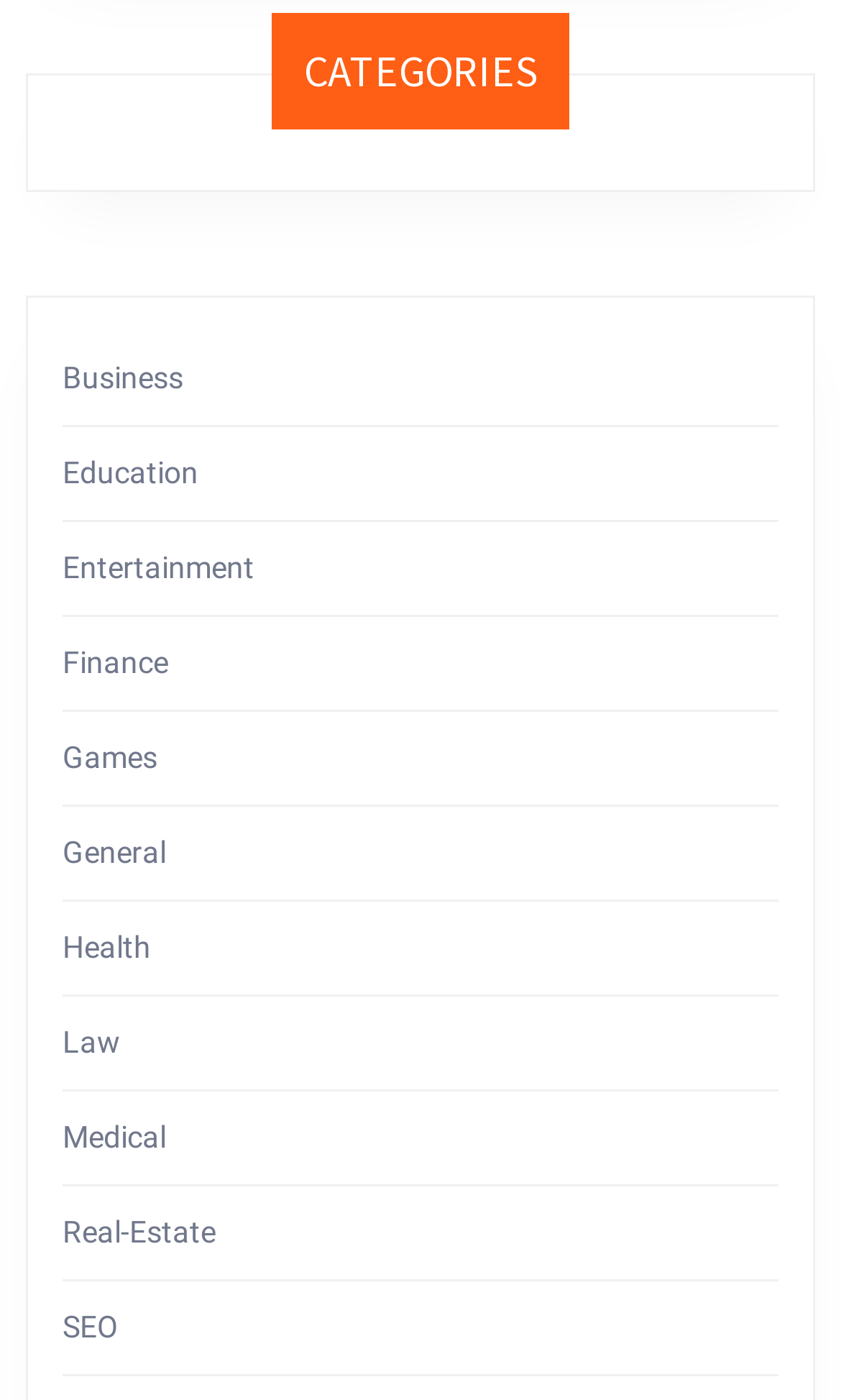What is the third category listed? Based on the image, give a response in one word or a short phrase.

Entertainment